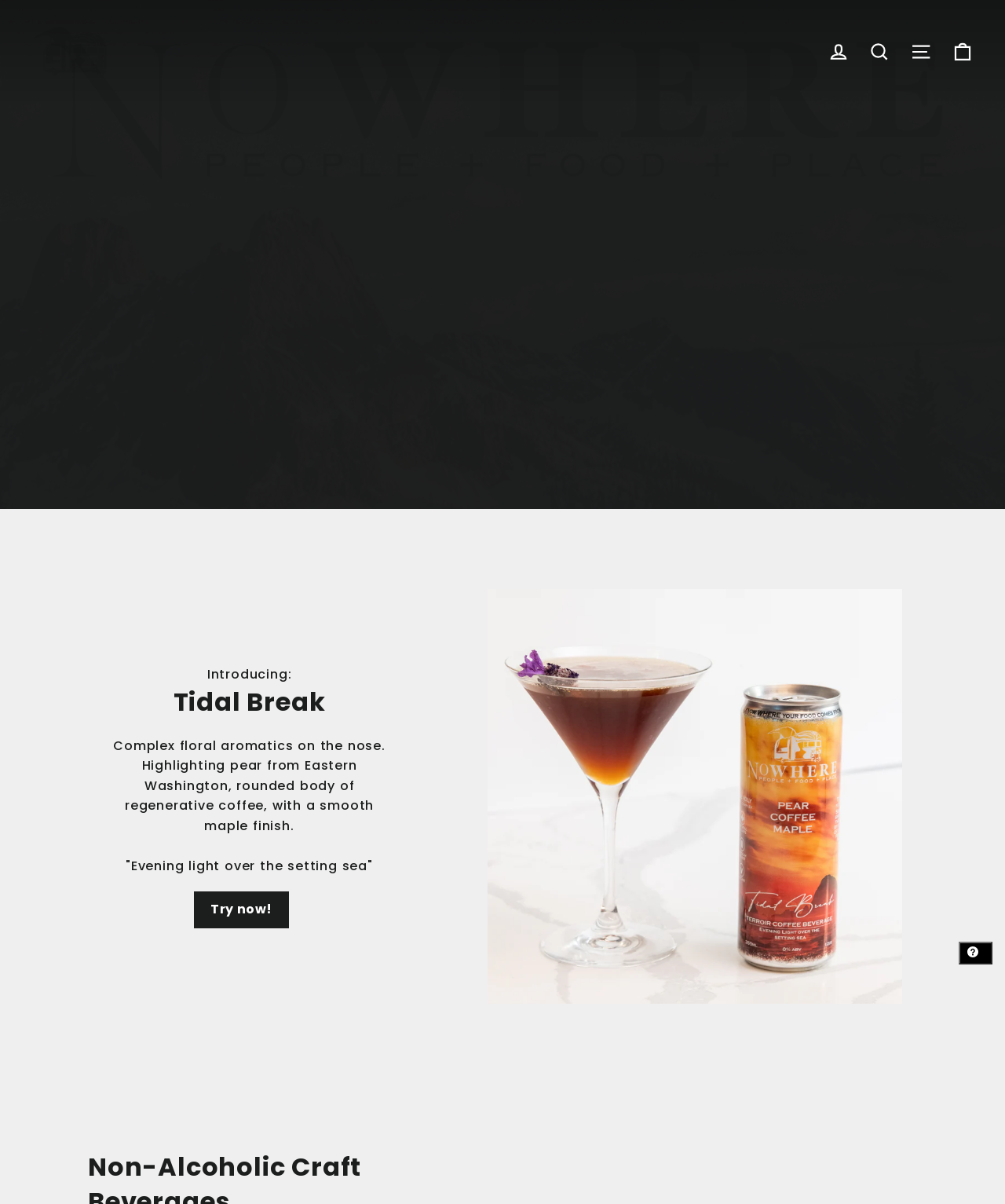Please provide a comprehensive answer to the question based on the screenshot: What is the purpose of the button with the text 'Site navigation'?

The button with the text 'Site navigation' is likely to open a navigation menu because it has an attribute 'expanded' set to 'False' and 'controls' set to 'NavDrawer', indicating that it controls a navigation drawer that is currently not expanded.